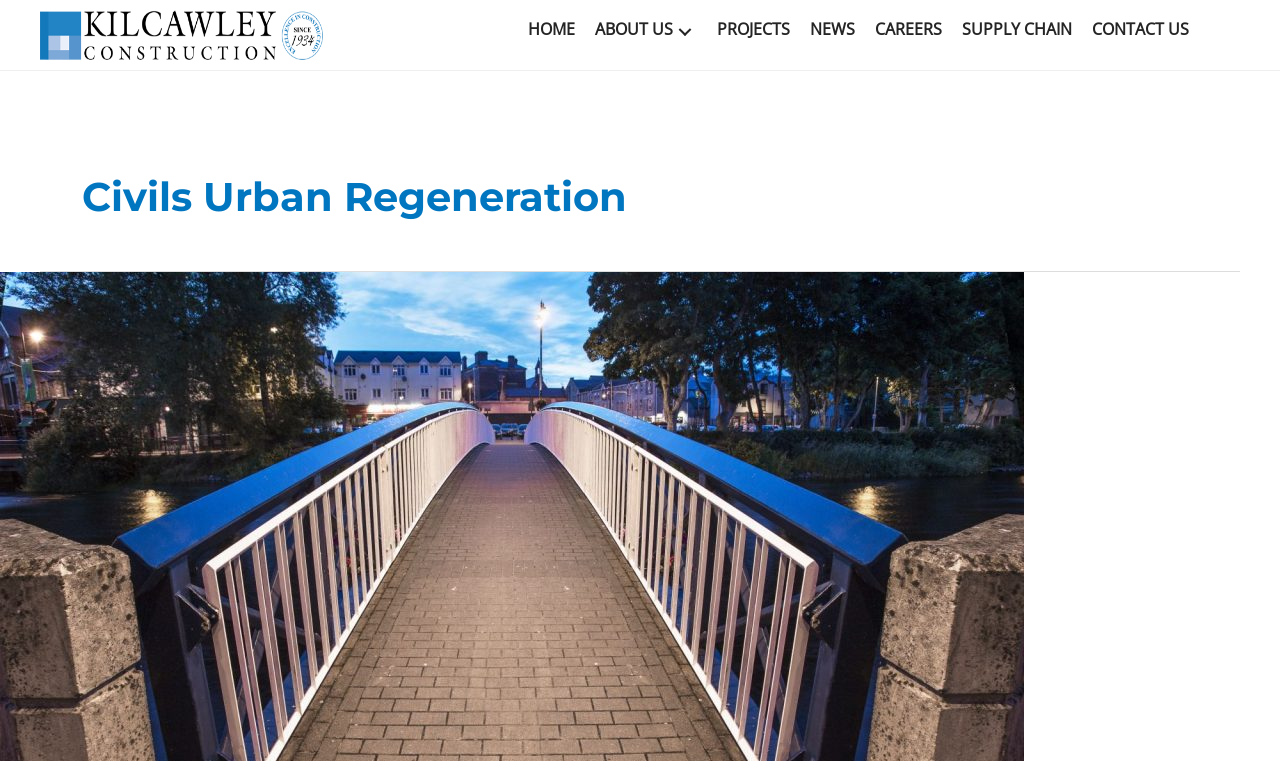Identify the bounding box coordinates of the area that should be clicked in order to complete the given instruction: "browse projects". The bounding box coordinates should be four float numbers between 0 and 1, i.e., [left, top, right, bottom].

[0.556, 0.02, 0.625, 0.065]